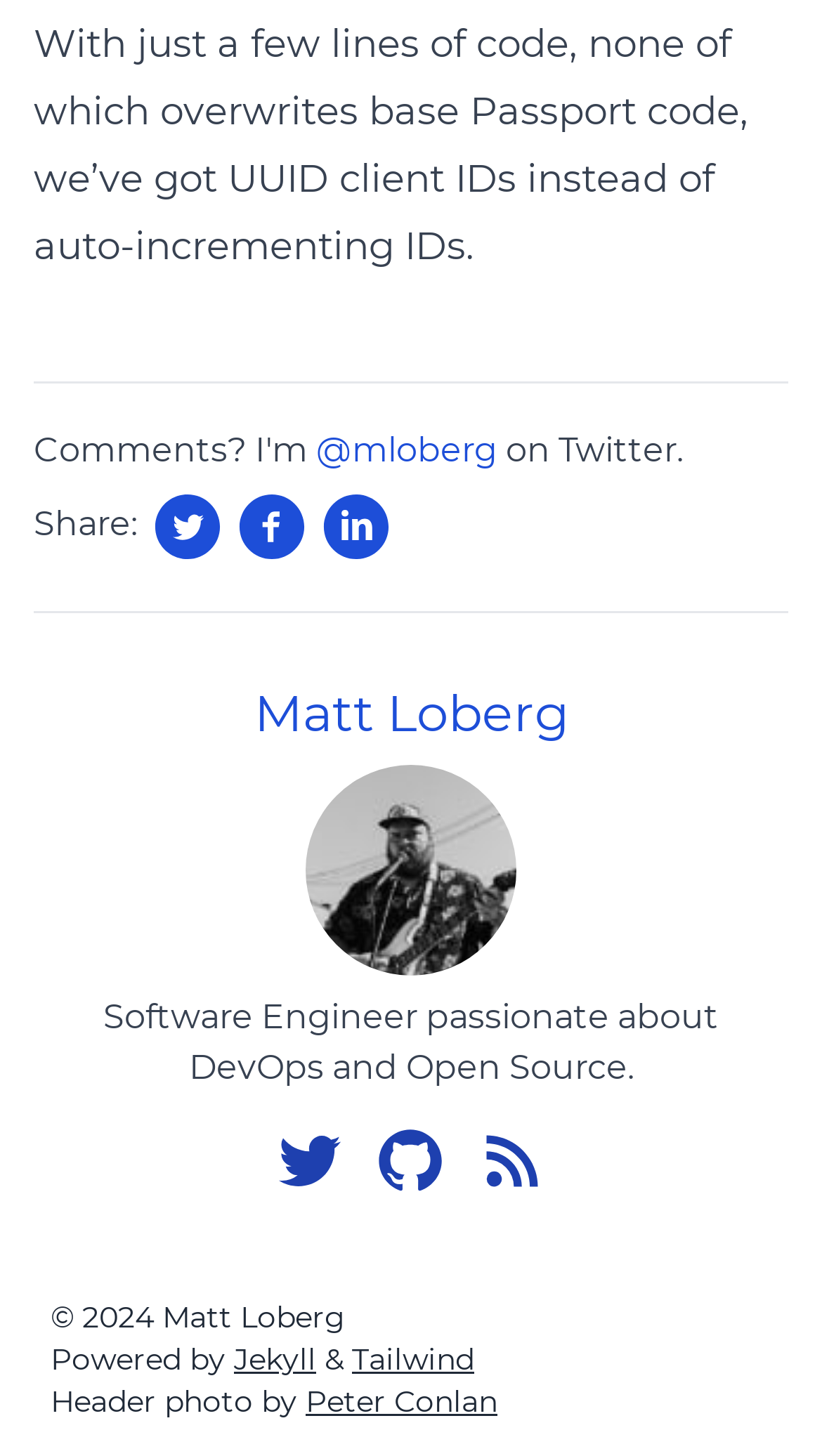Extract the bounding box of the UI element described as: "Tailwind".

[0.428, 0.92, 0.577, 0.946]